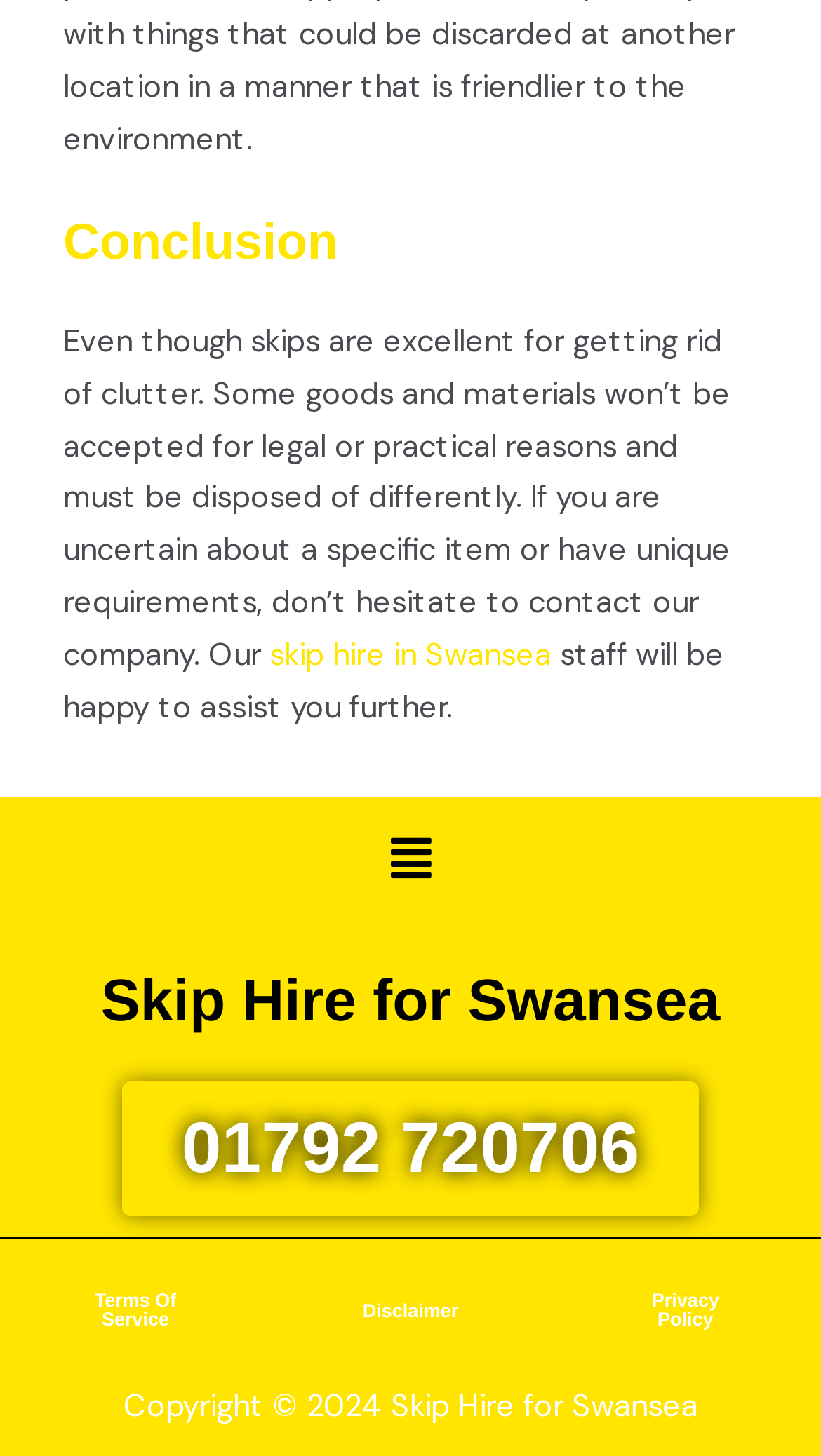Give a concise answer using one word or a phrase to the following question:
What is the company's policy page?

Terms Of Service, Disclaimer, Privacy Policy